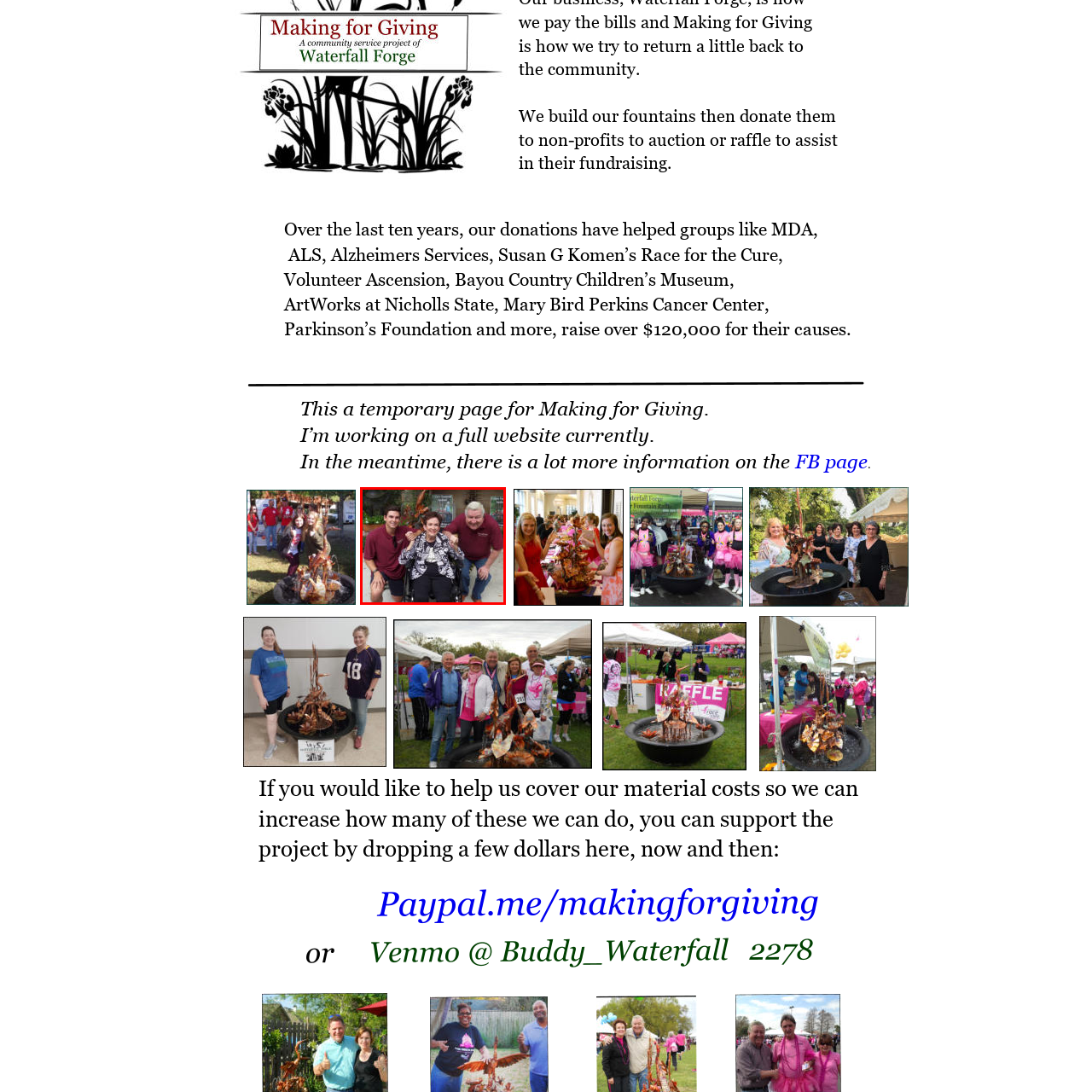Pay attention to the content inside the red bounding box and deliver a detailed answer to the following question based on the image's details: What is the likely occasion depicted in the image?

The vibrant greenery and decorations in the backdrop of the image hint at a festive occasion, likely tied to community fundraising efforts, such as Susan G. Komen’s Race for the Cure, which showcases the dedication of volunteers who strive to make a positive impact in their community.